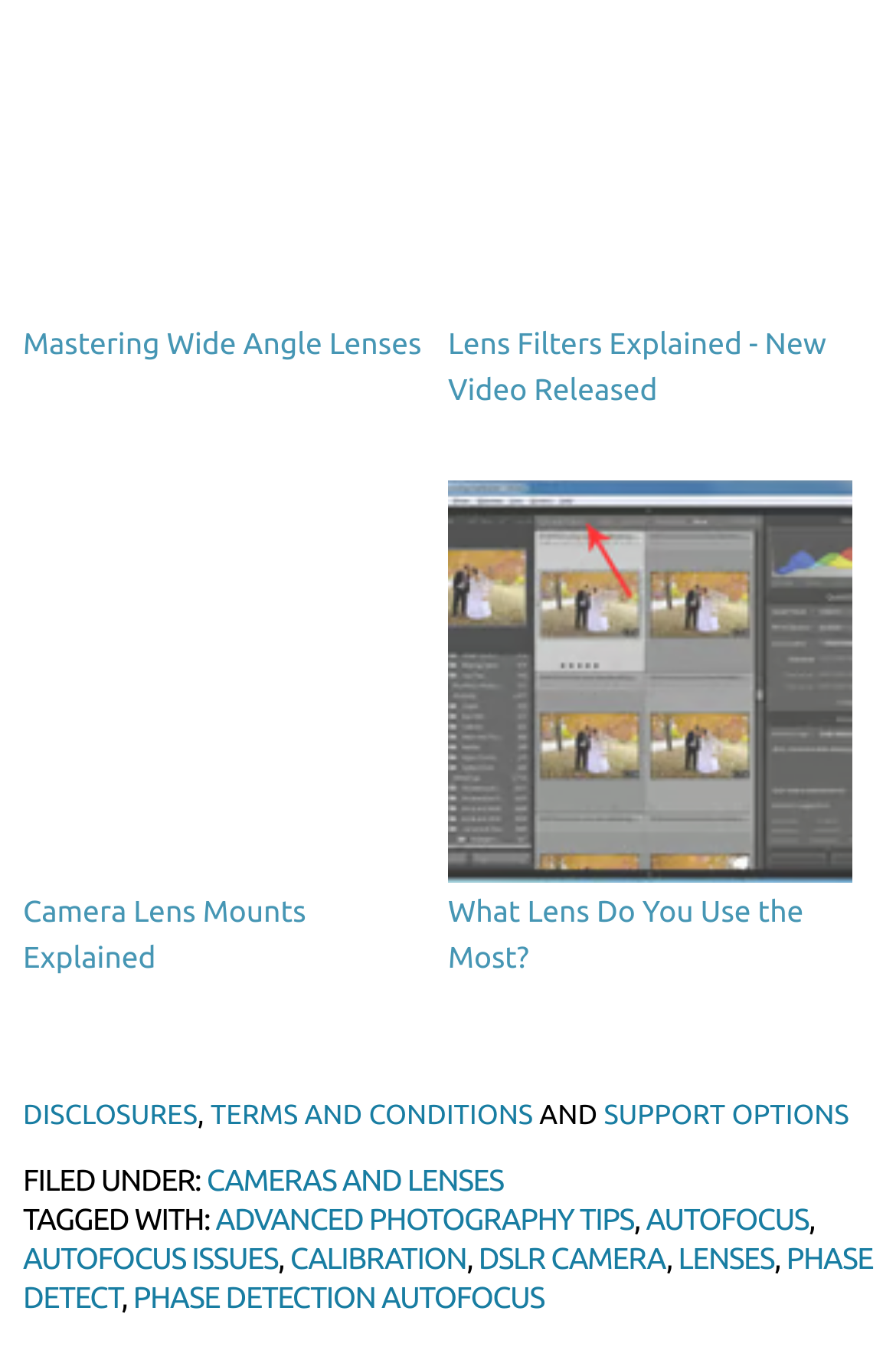Please pinpoint the bounding box coordinates for the region I should click to adhere to this instruction: "Read about bayonet mount terminology".

[0.026, 0.35, 0.476, 0.65]